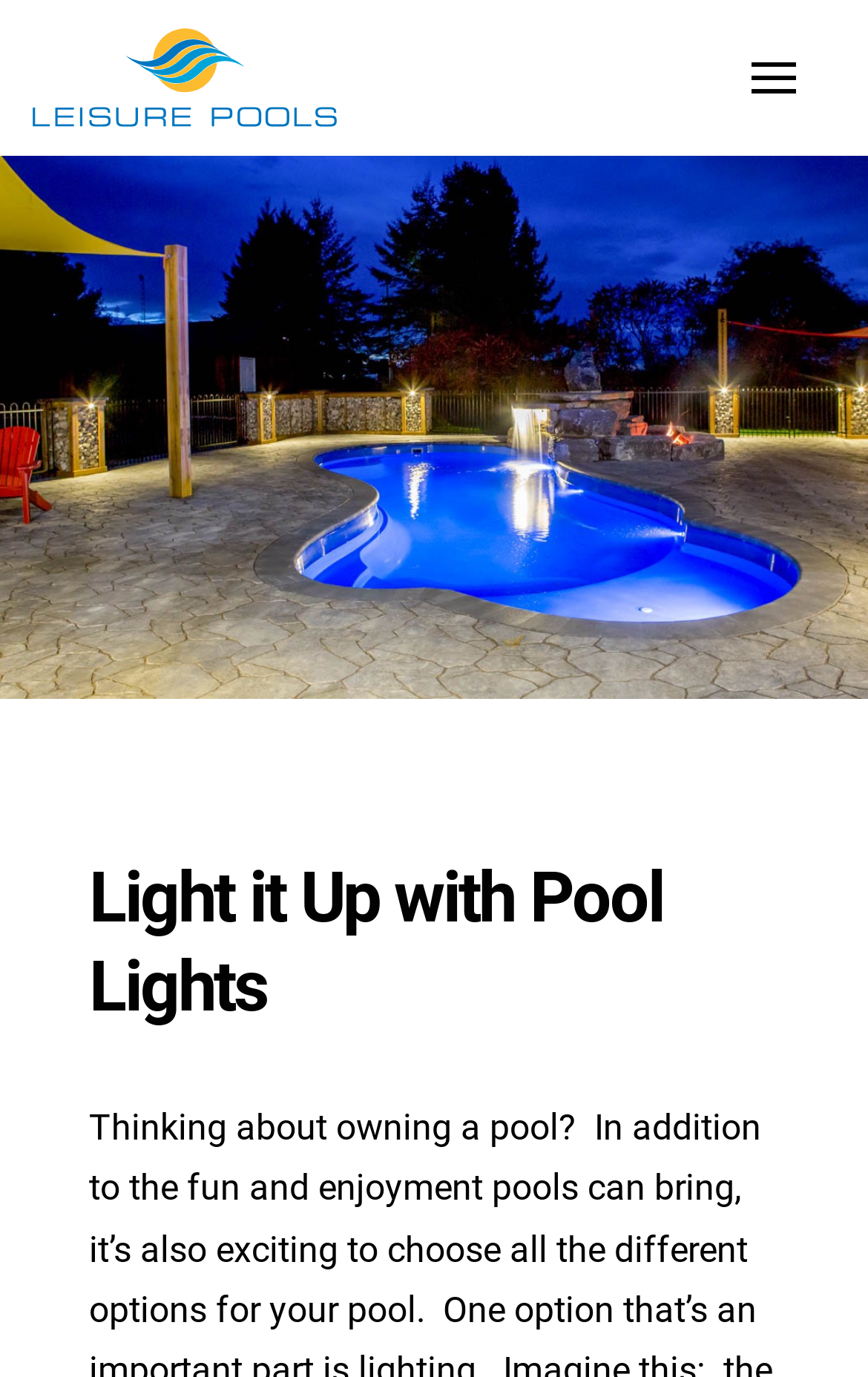How many navigation links are there?
Please ensure your answer to the question is detailed and covers all necessary aspects.

I counted the number of links under the navigation menu, which includes 'Pool Designs', 'Colour Selection', 'Innovative Technology', 'Experience', 'About Leisure Pools', 'Enhancements', 'Pool Affordability', 'Library / Blog', 'Download Brochure', 'Connect with a Dealer', 'Contact Us', and 'Fiberglass Inground Swimming Pools'.